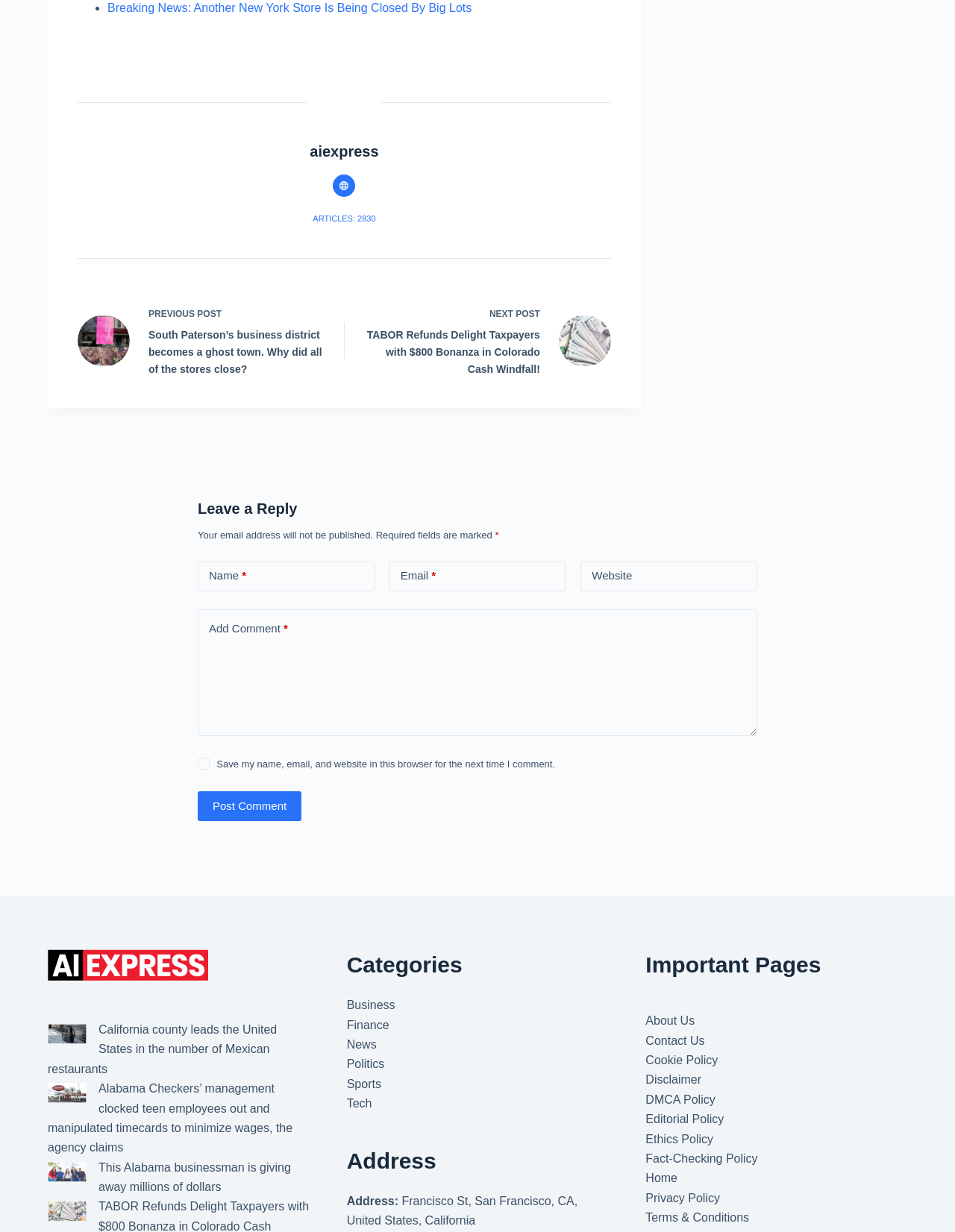Please identify the bounding box coordinates of the element that needs to be clicked to execute the following command: "Click on the 'Post Comment' button". Provide the bounding box using four float numbers between 0 and 1, formatted as [left, top, right, bottom].

[0.207, 0.642, 0.316, 0.667]